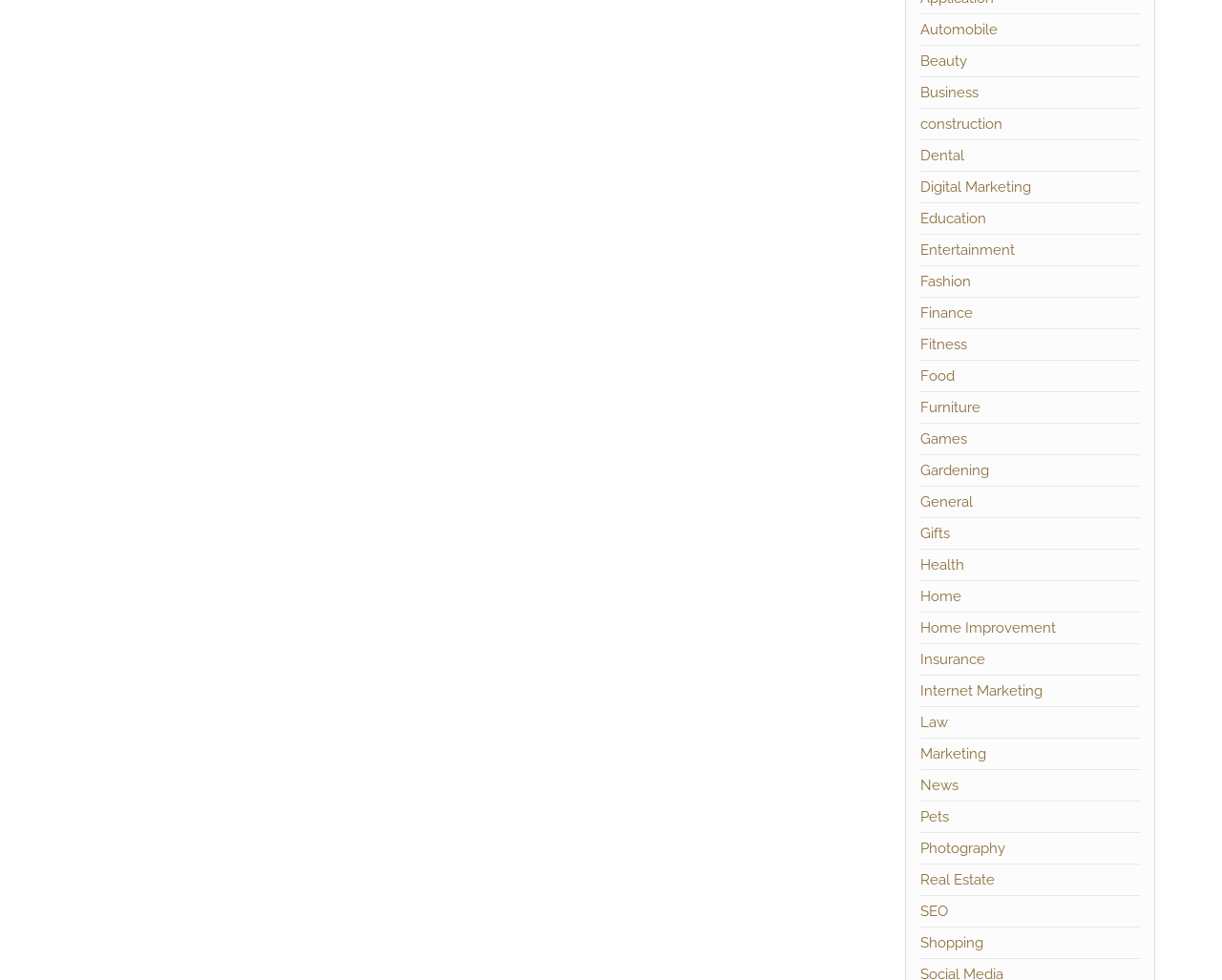Show the bounding box coordinates of the region that should be clicked to follow the instruction: "Go to Home Improvement."

[0.753, 0.632, 0.864, 0.65]